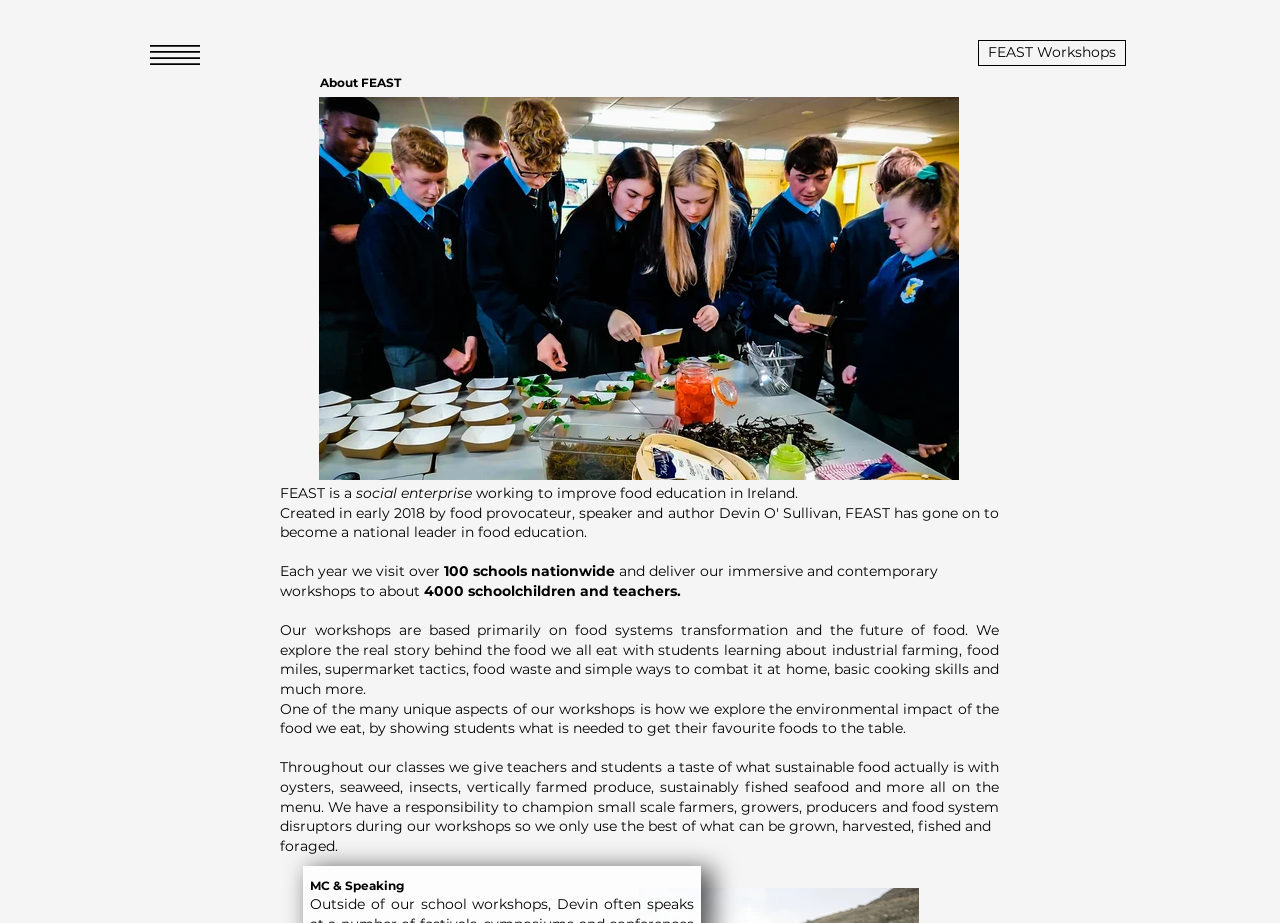Find the bounding box coordinates for the UI element that matches this description: "FEAST Workshops".

[0.764, 0.043, 0.88, 0.072]